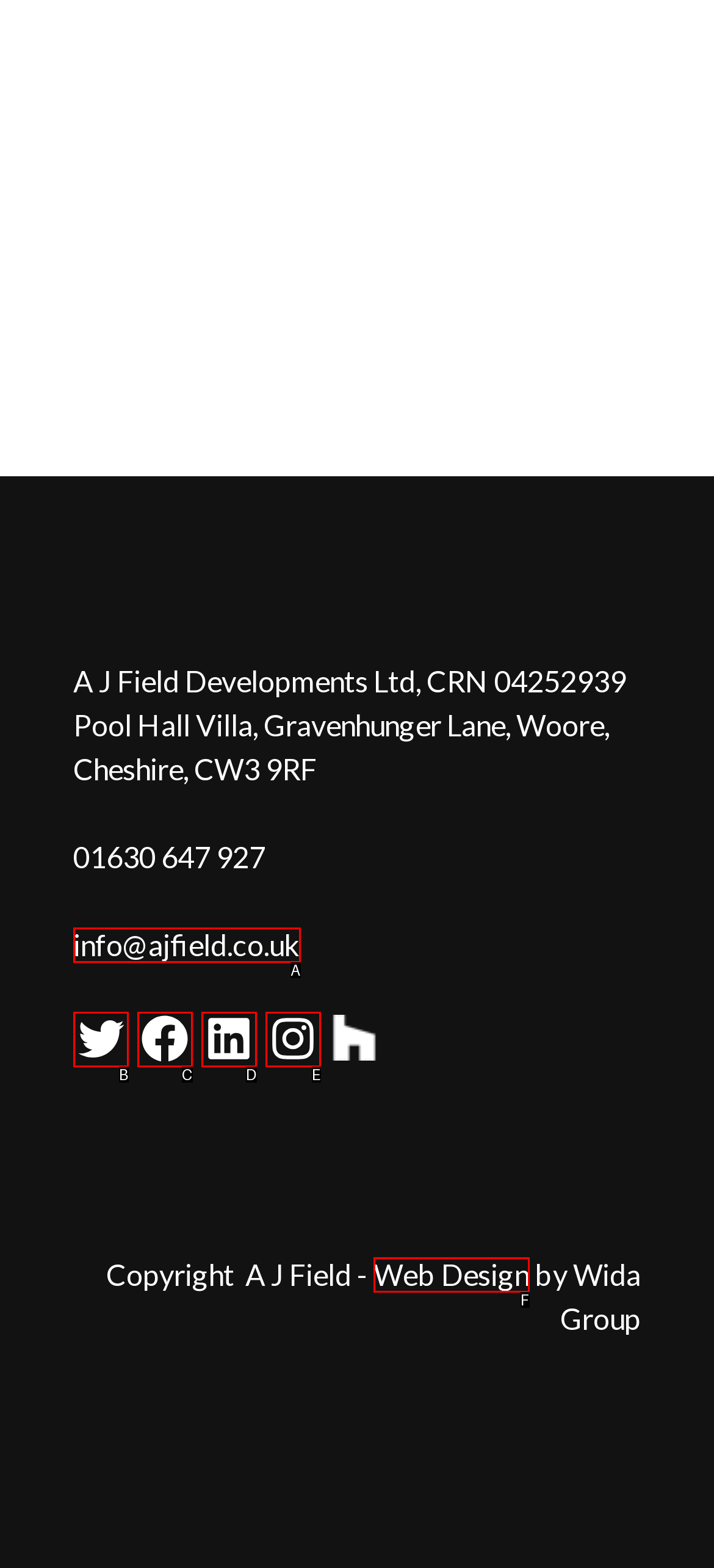Based on the description: Up ↑, select the HTML element that best fits. Reply with the letter of the correct choice from the options given.

None